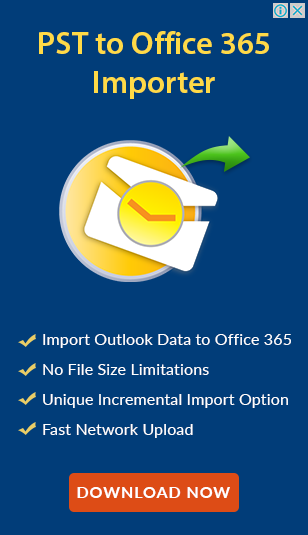What is the color of the background in the banner?
Based on the visual, give a brief answer using one word or a short phrase.

Blue